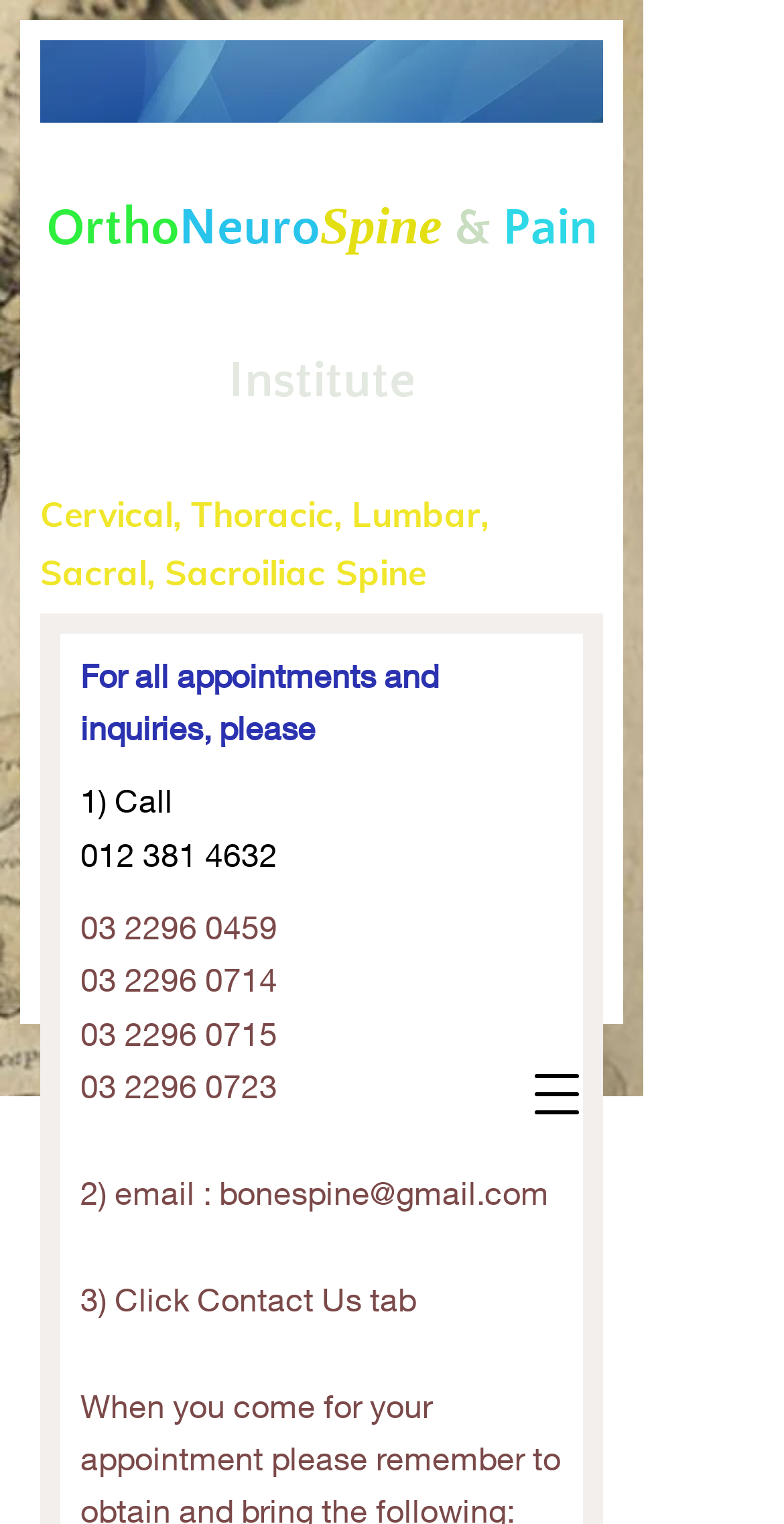Please specify the bounding box coordinates in the format (top-left x, top-left y, bottom-right x, bottom-right y), with all values as floating point numbers between 0 and 1. Identify the bounding box of the UI element described by: bonespine@gmail.com

[0.279, 0.769, 0.7, 0.795]